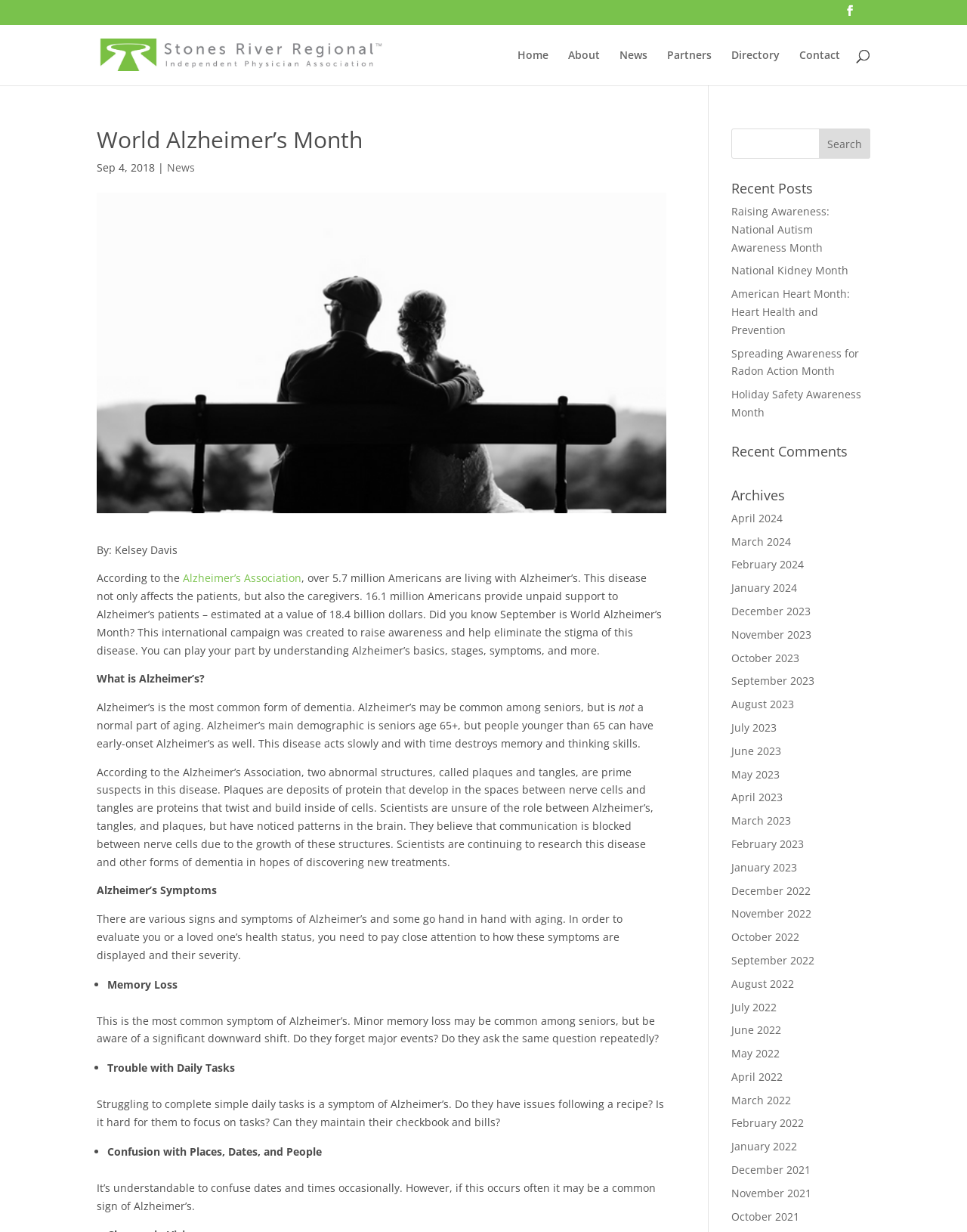With reference to the screenshot, provide a detailed response to the question below:
How many Americans are living with Alzheimer’s?

The introductory paragraph states, 'According to the Alzheimer’s Association, over 5.7 million Americans are living with Alzheimer’s.' This information is provided to give context to the discussion of Alzheimer's disease.